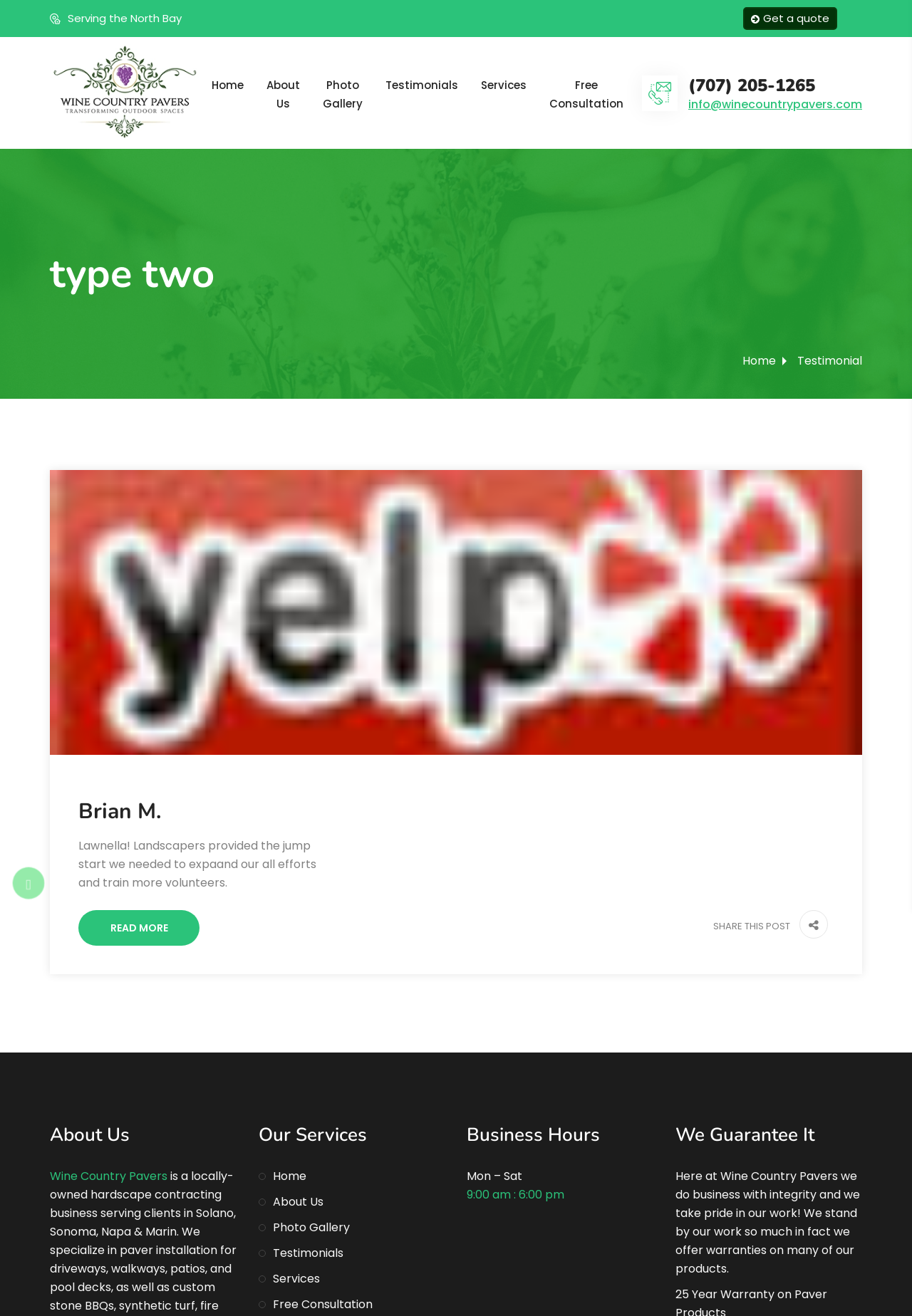What is the business hours?
Please provide a full and detailed response to the question.

The business hours are obtained from the static text elements 'Mon - Sat' and '9:00 am - 6:00 pm' which are located under the heading 'Business Hours'.